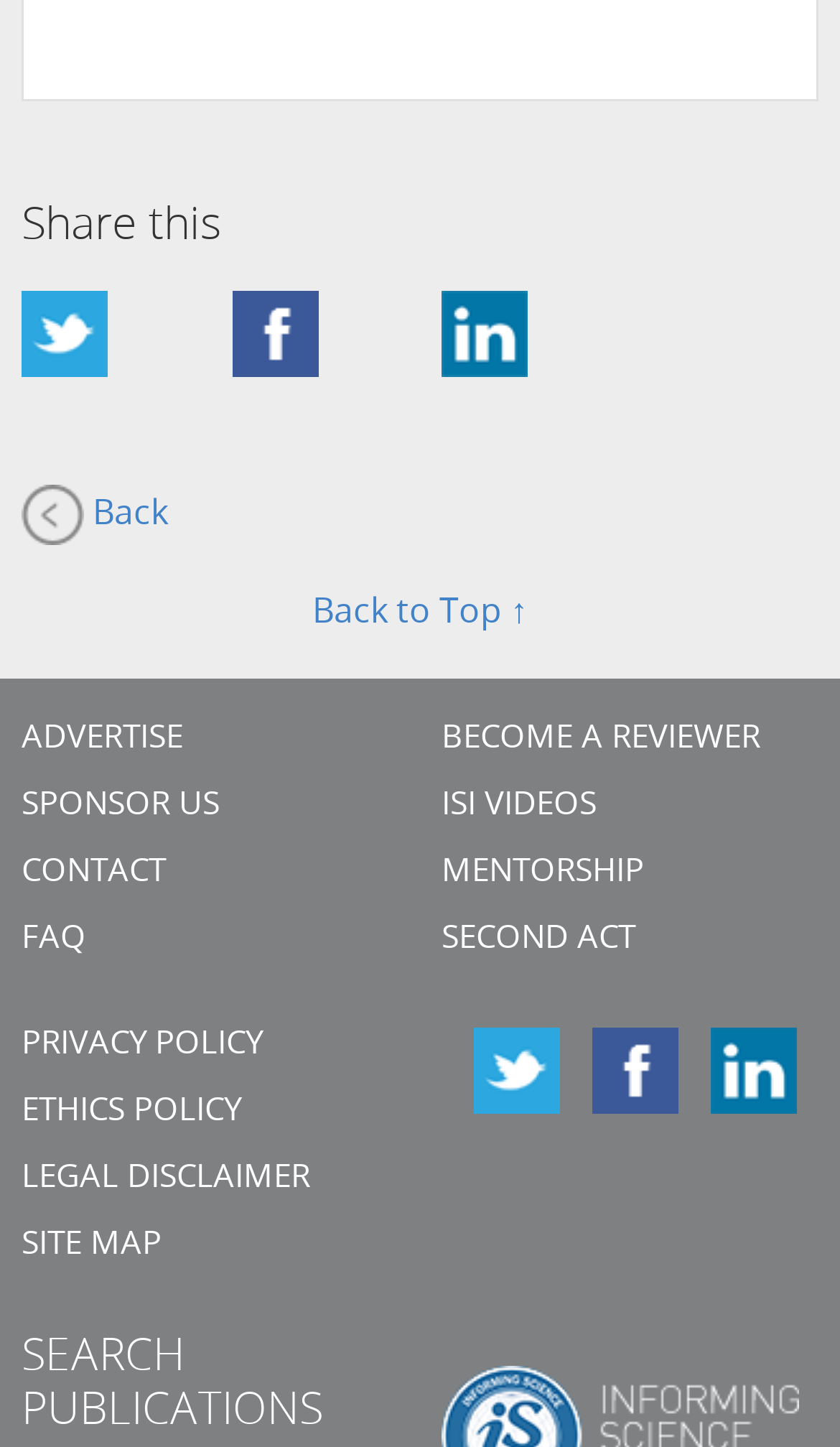How many columns of links are there?
Please utilize the information in the image to give a detailed response to the question.

I looked at the links on the webpage and found that they are arranged in two columns. The left column has links such as 'ADVERTISE', 'SPONSOR US', and 'CONTACT', while the right column has links such as 'BECOME A REVIEWER', 'ISI VIDEOS', and 'MENTORSHIP'.